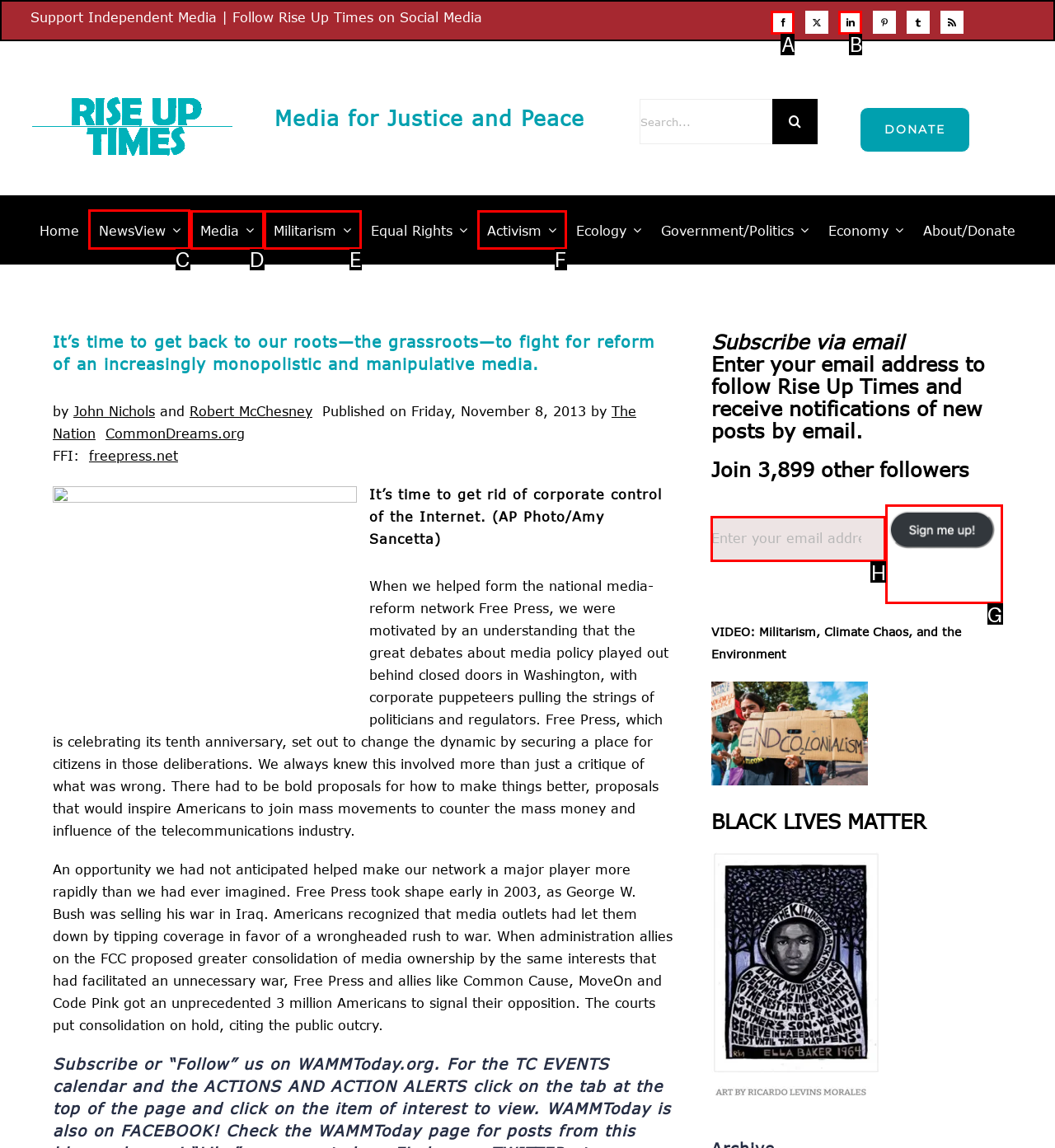From the given options, tell me which letter should be clicked to complete this task: Read the latest news
Answer with the letter only.

C